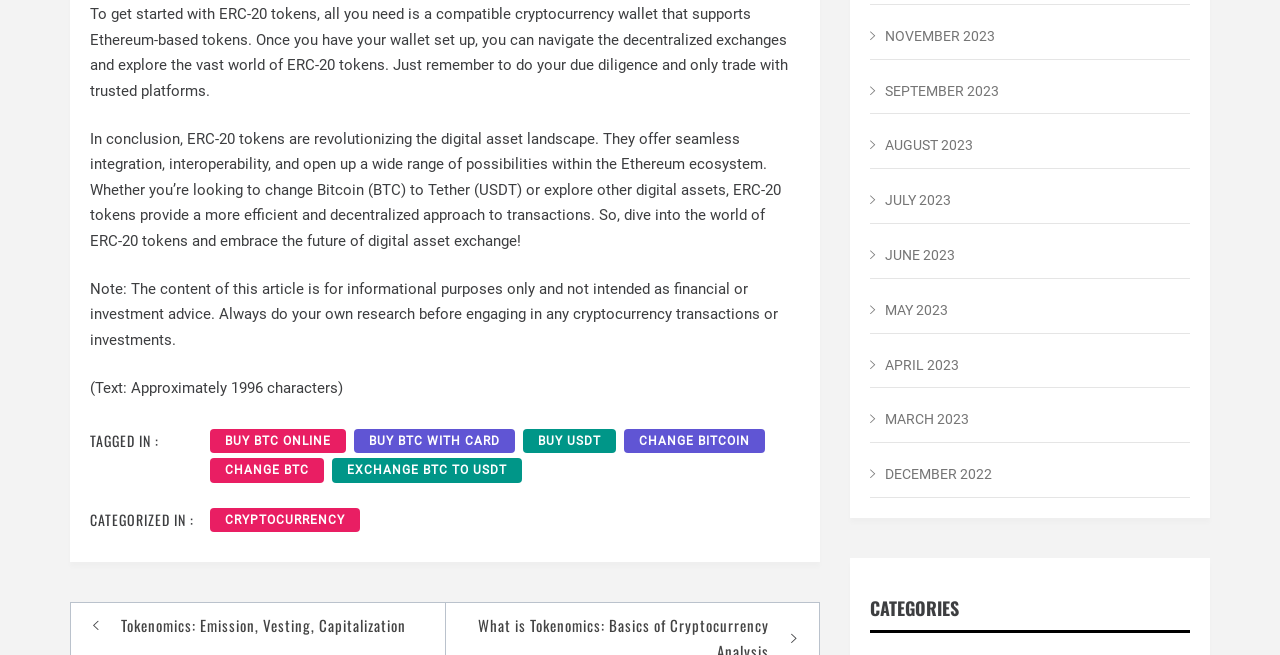Kindly provide the bounding box coordinates of the section you need to click on to fulfill the given instruction: "contact the agency".

None